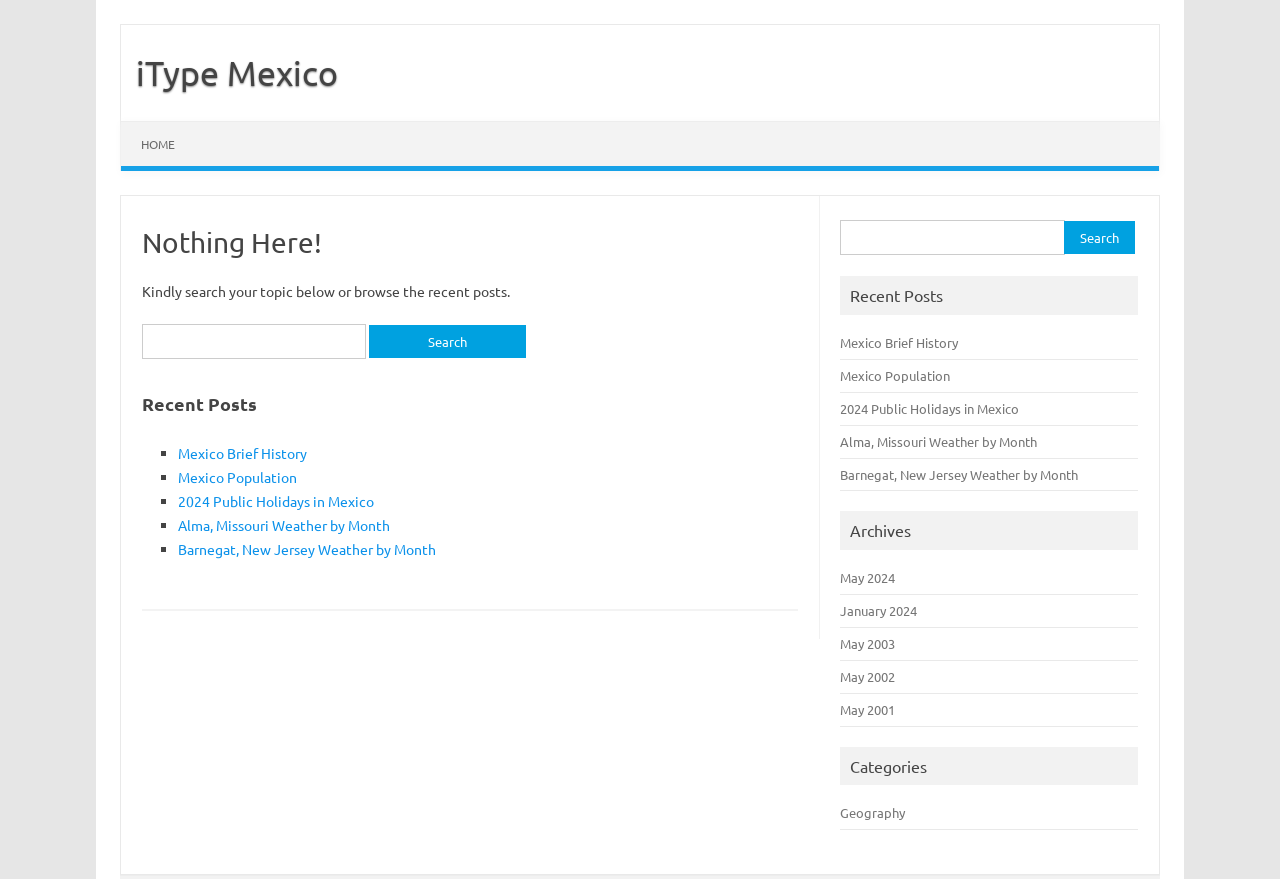Please find the bounding box coordinates of the element that needs to be clicked to perform the following instruction: "Search for something". The bounding box coordinates should be four float numbers between 0 and 1, represented as [left, top, right, bottom].

[0.111, 0.368, 0.623, 0.416]